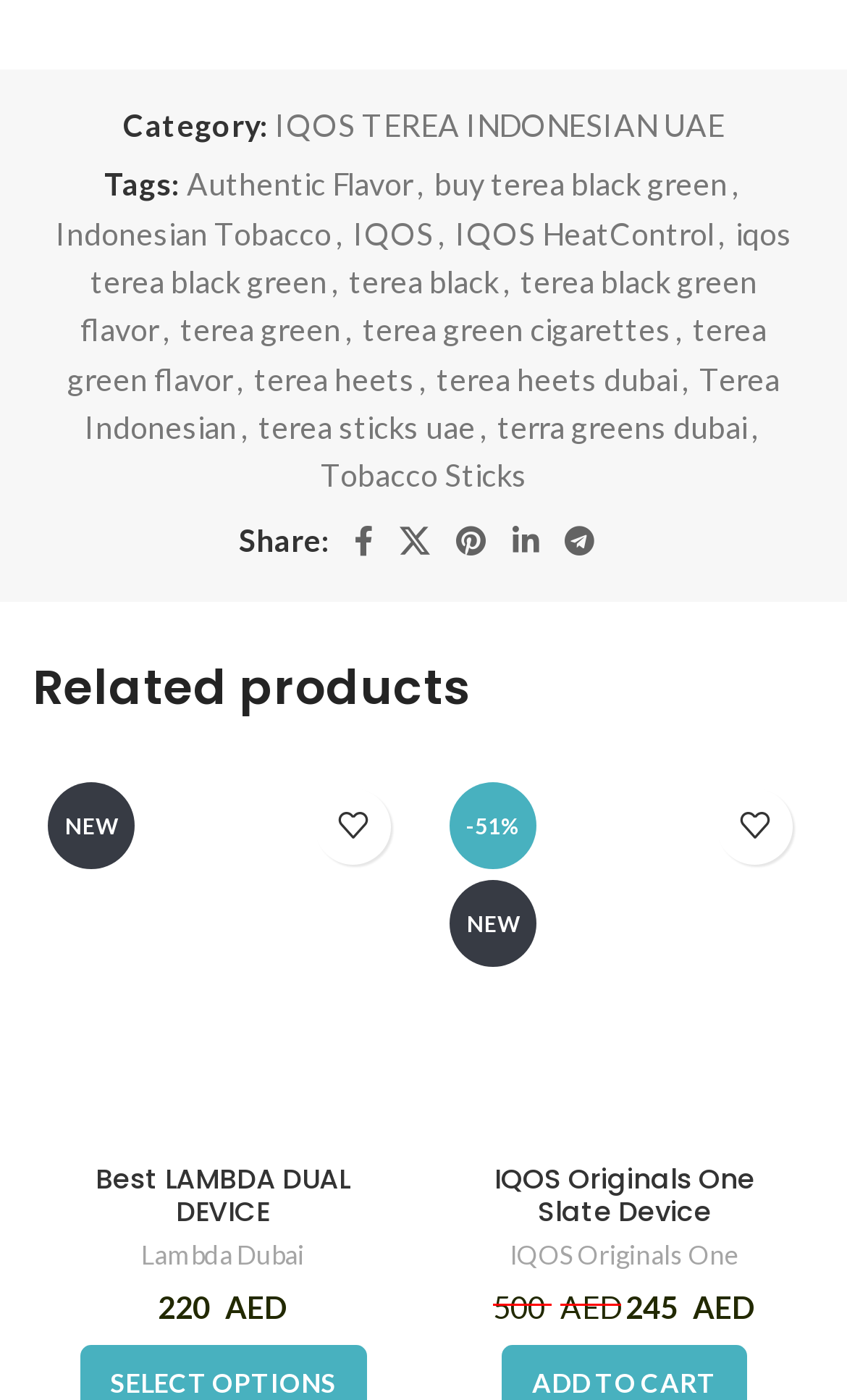Answer the question with a brief word or phrase:
What is the name of the second product?

IQOS Original One Slate Device